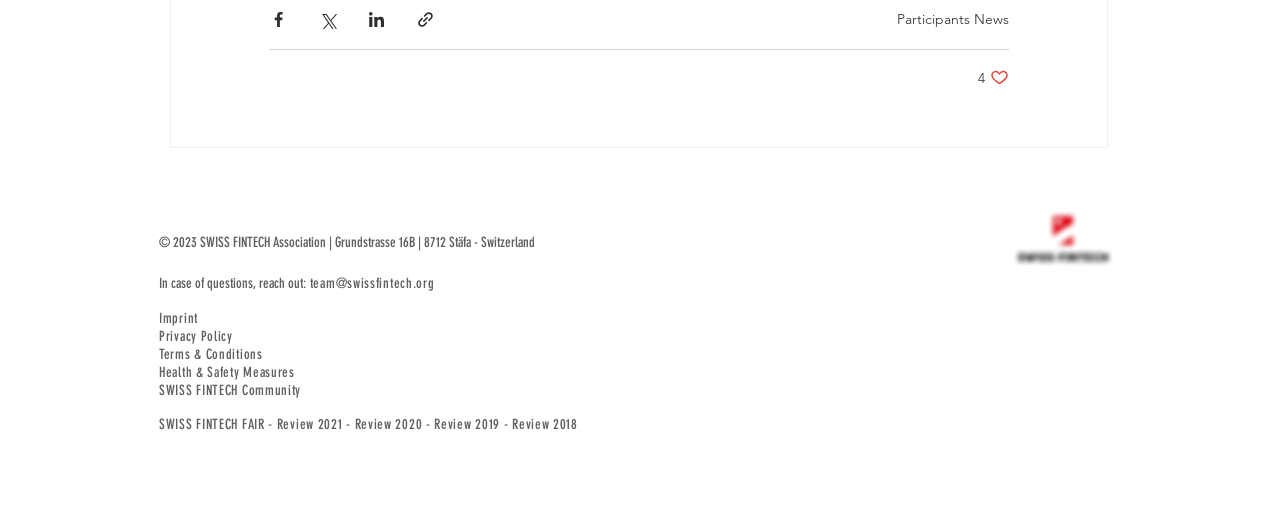Please reply with a single word or brief phrase to the question: 
How many social media links are in the 'Social Bar' section?

2